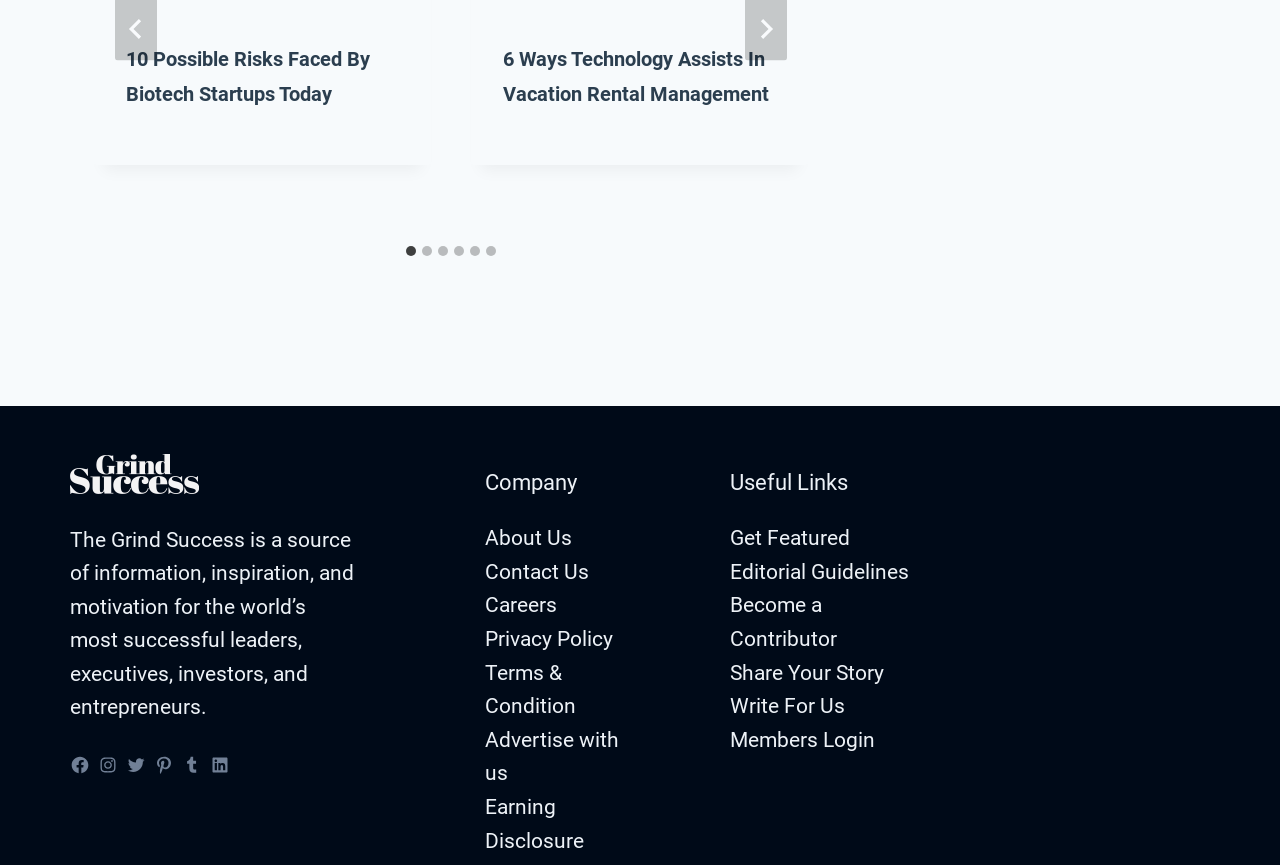Provide a one-word or brief phrase answer to the question:
What is the title of the first article?

10 Possible Risks Faced By Biotech Startups Today